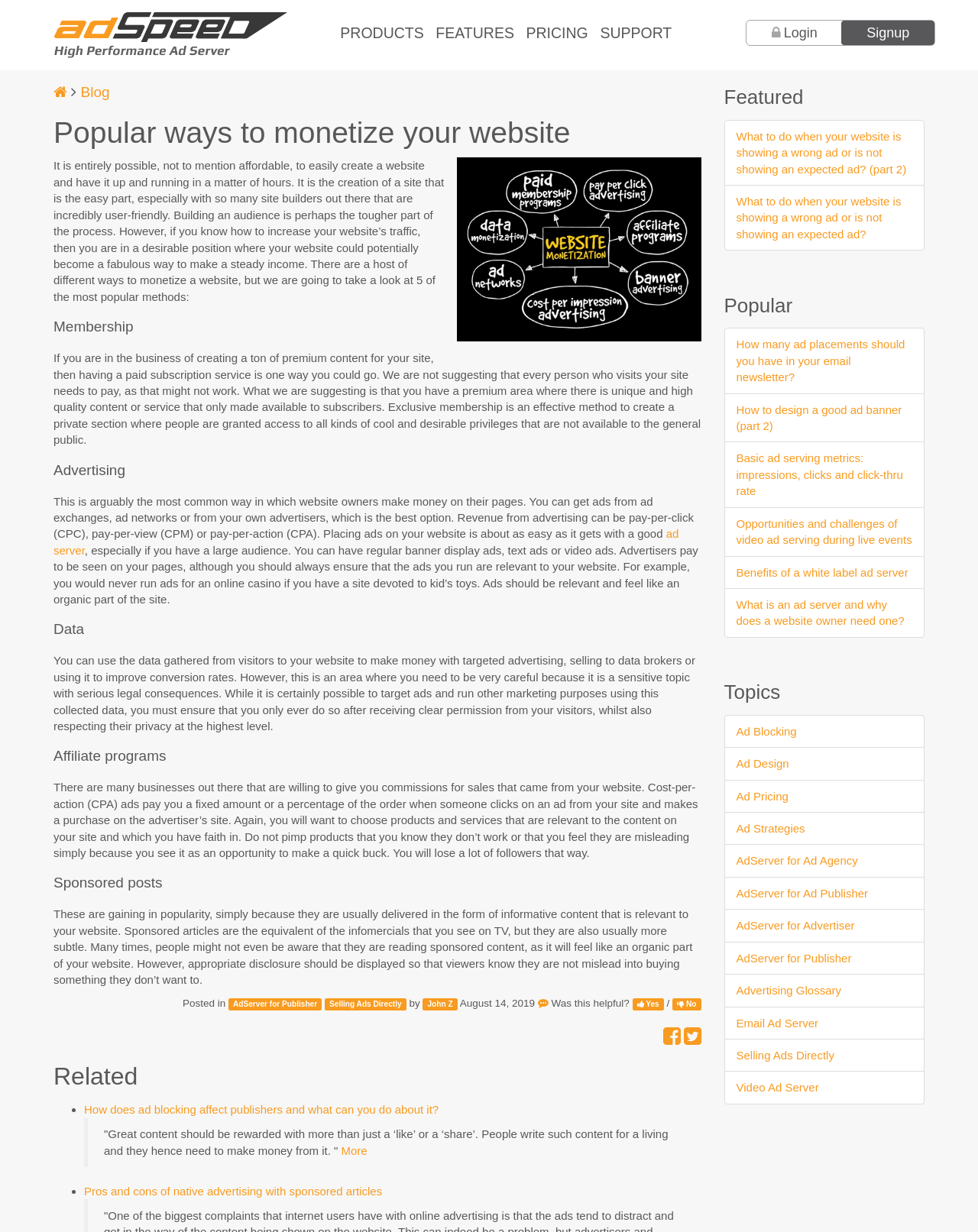Specify the bounding box coordinates of the area to click in order to execute this command: 'Explore the topic of Ad Blocking'. The coordinates should consist of four float numbers ranging from 0 to 1, and should be formatted as [left, top, right, bottom].

[0.753, 0.588, 0.815, 0.599]